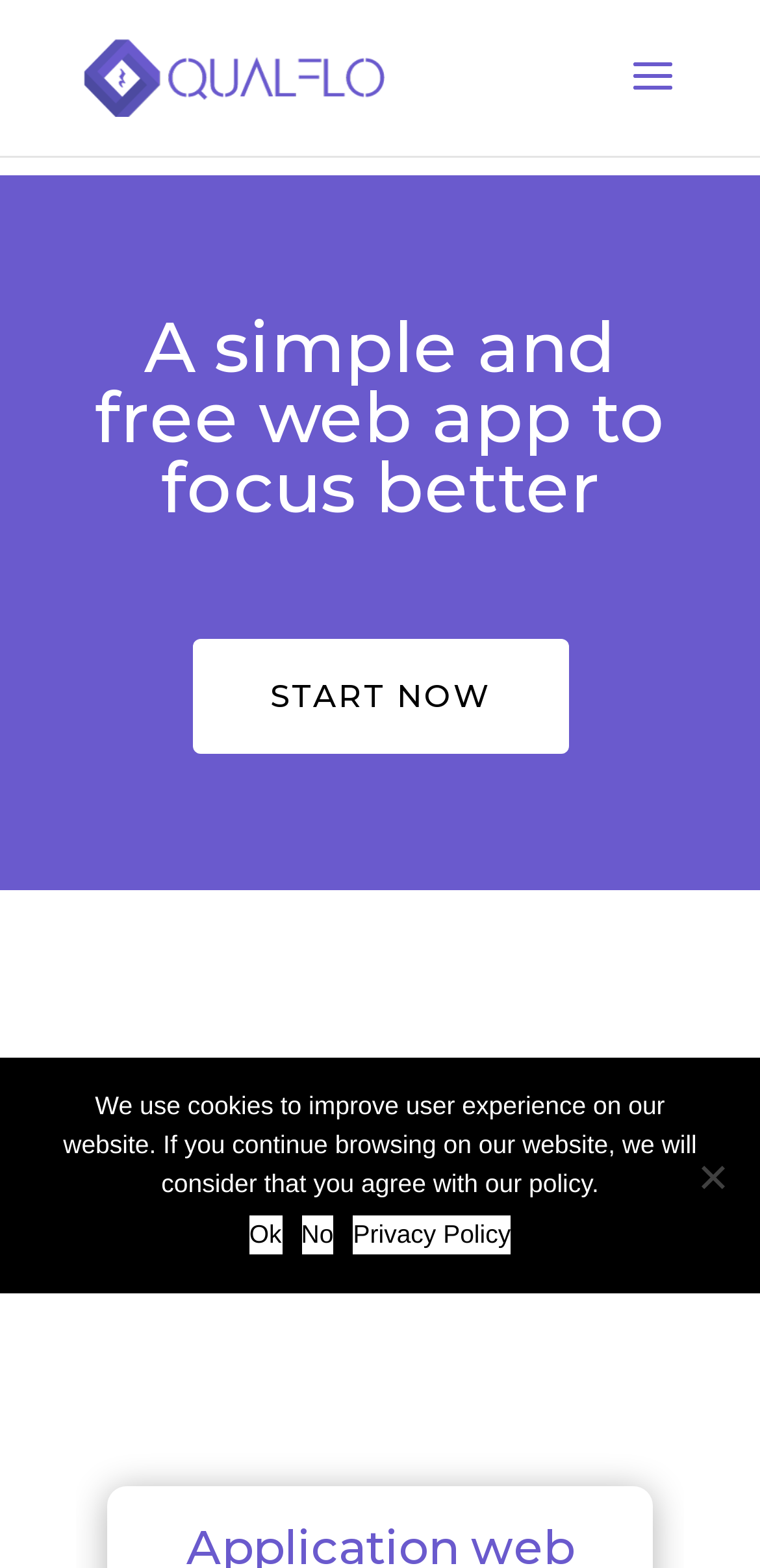Determine the bounding box coordinates for the HTML element mentioned in the following description: "Start now". The coordinates should be a list of four floats ranging from 0 to 1, represented as [left, top, right, bottom].

[0.253, 0.407, 0.747, 0.481]